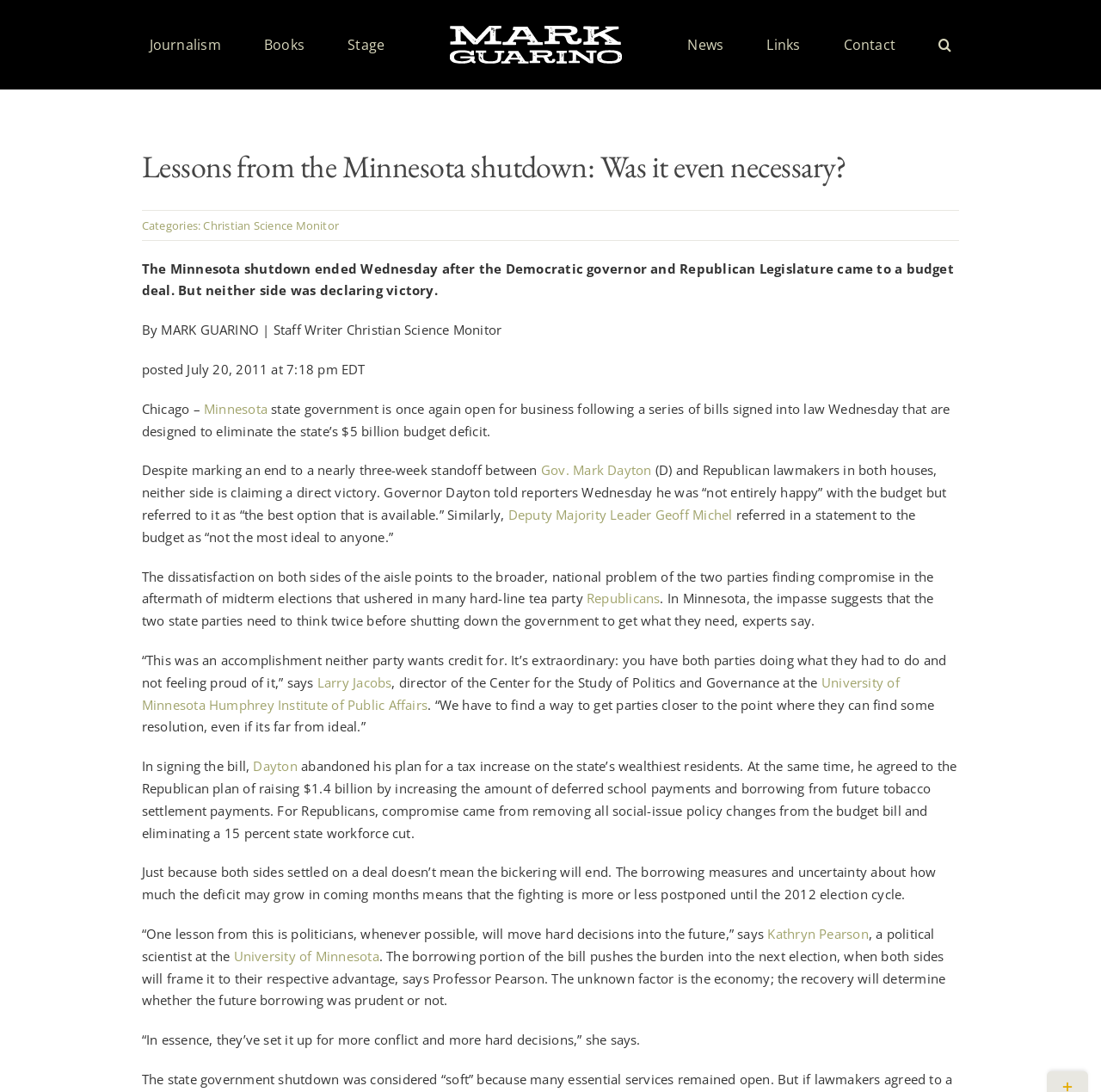What is the name of the governor mentioned in the article?
Carefully analyze the image and provide a detailed answer to the question.

The article mentions the governor's name as Mark Dayton, which is stated in the sentence 'Despite marking an end to a nearly three-week standoff between Gov. Mark Dayton (D) and Republican lawmakers in both houses...'.